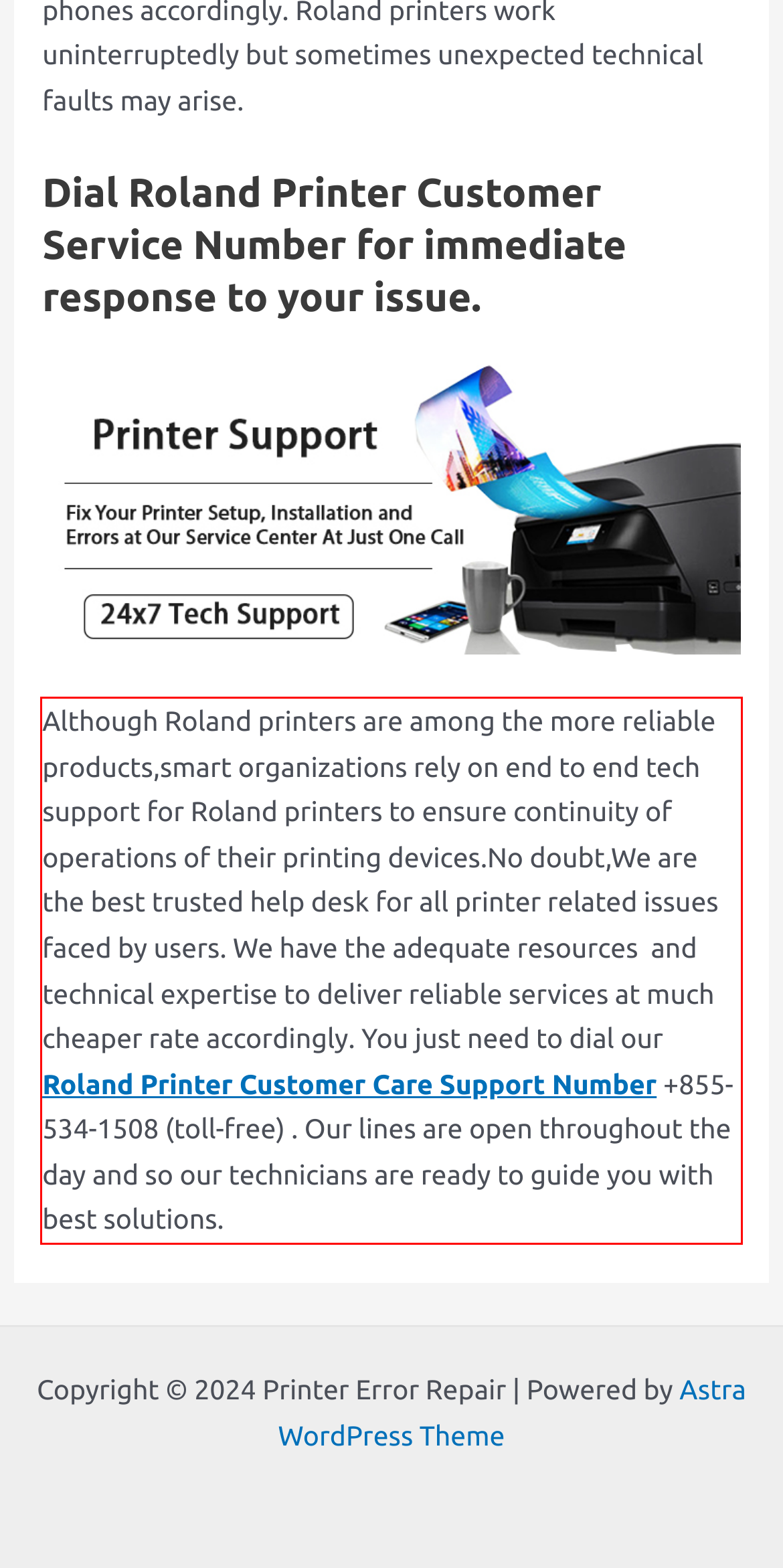Using the provided webpage screenshot, recognize the text content in the area marked by the red bounding box.

Although Roland printers are among the more reliable products,smart organizations rely on end to end tech support for Roland printers to ensure continuity of operations of their printing devices.No doubt,We are the best trusted help desk for all printer related issues faced by users. We have the adequate resources and technical expertise to deliver reliable services at much cheaper rate accordingly. You just need to dial our Roland Printer Customer Care Support Number +855-534-1508 (toll-free) . Our lines are open throughout the day and so our technicians are ready to guide you with best solutions.